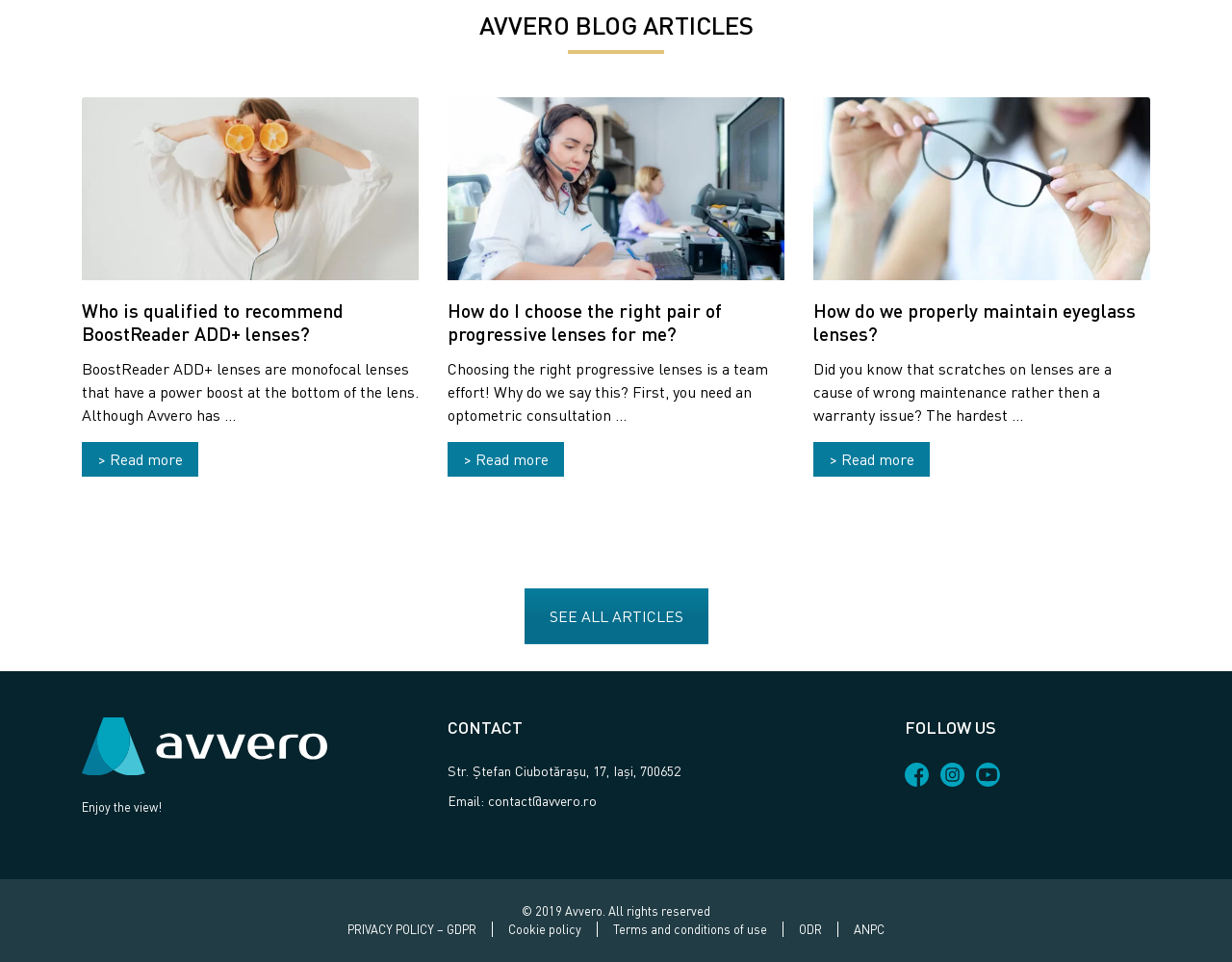What is the company name mentioned on the webpage?
Look at the webpage screenshot and answer the question with a detailed explanation.

The company name 'Avvero' is mentioned multiple times on the webpage, including in the article headings, contact information, and social media links. This suggests that Avvero is the company or organization behind the blog and its content.